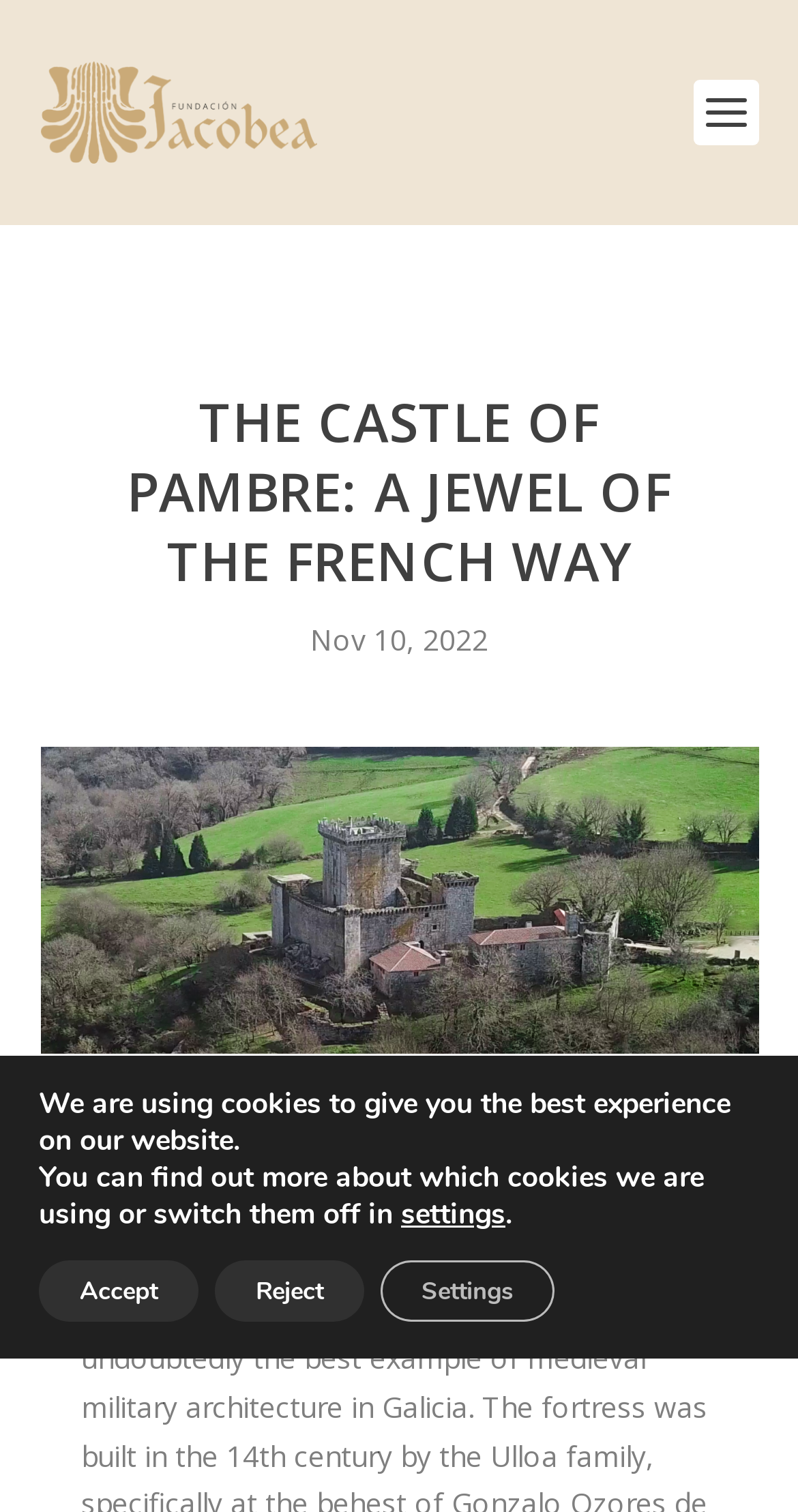Based on the element description Read More >, identify the bounding box coordinates for the UI element. The coordinates should be in the format (top-left x, top-left y, bottom-right x, bottom-right y) and within the 0 to 1 range.

None